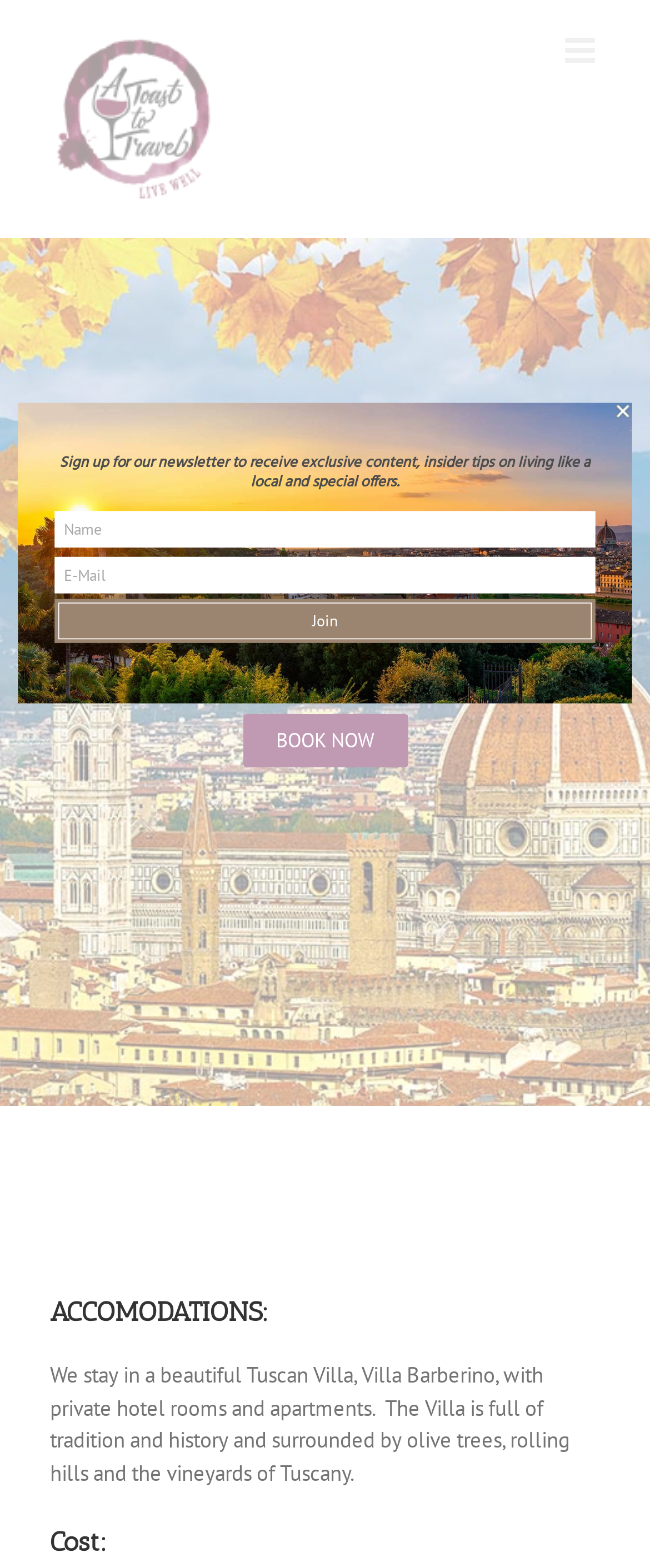Please provide a detailed answer to the question below by examining the image:
What is the theme of the Thanksgiving event?

The theme is mentioned in a heading element on the webpage, located at [0.314, 0.413, 0.686, 0.444]. It suggests that the event is focused on providing an immersive local experience in Tuscany.